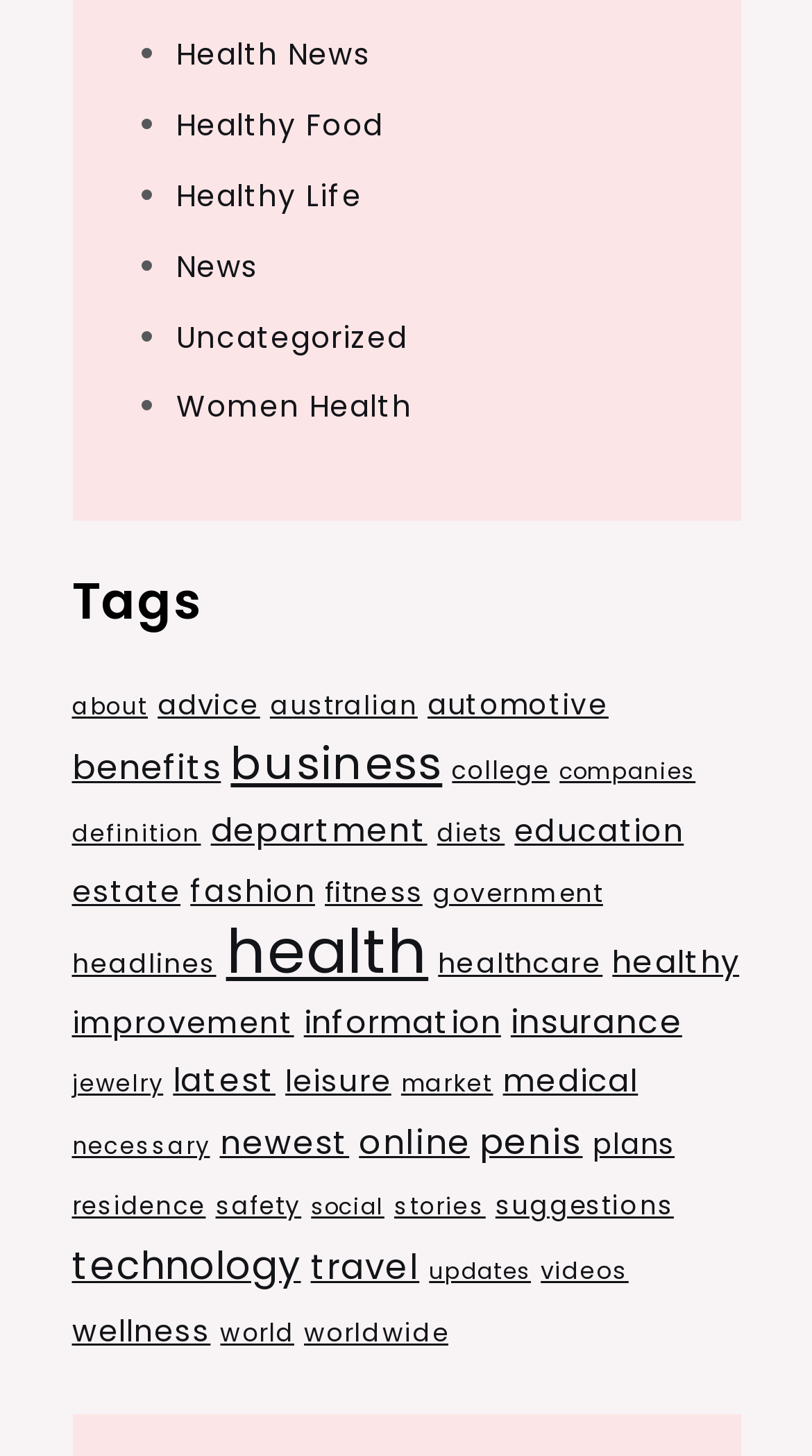Reply to the question below using a single word or brief phrase:
What is the category that comes after 'fitness'?

government